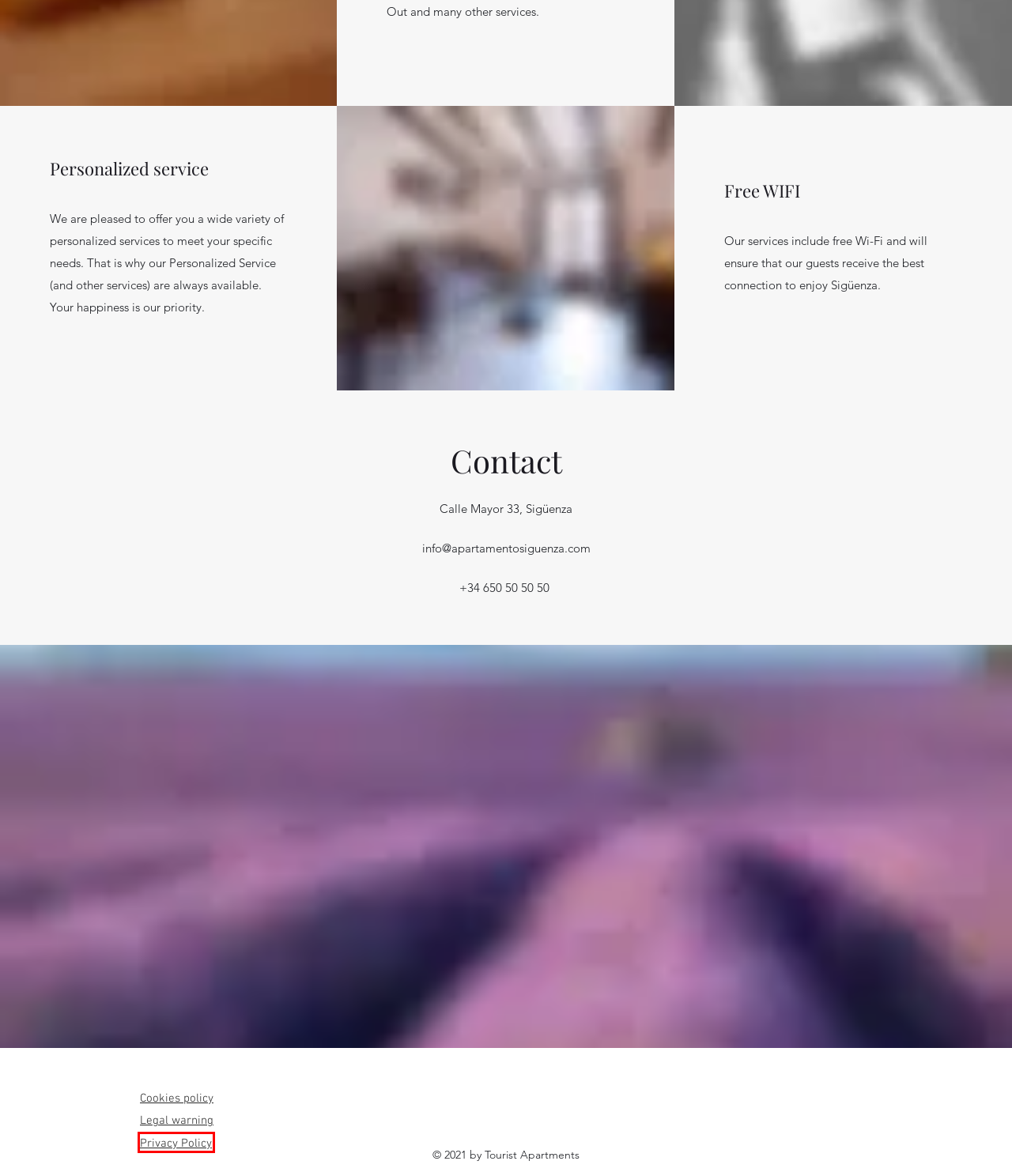You are provided a screenshot of a webpage featuring a red bounding box around a UI element. Choose the webpage description that most accurately represents the new webpage after clicking the element within the red bounding box. Here are the candidates:
A. PRECIO CICERO | ApartamentosImprenta
B. Sobre nosotros | Apartamentos turisticos
C. Cookies policy | ApartamentosImprenta
D. PRECIO TIPOGRAFO | ApartamentosImprenta
E. LEGAL WARNING | ApartamentosImprenta
F. Privacy Policy | ApartamentosImprenta
G. Habitaciones y suites | Apartamentos turisticos
H. PRECIO LINOTIPIA | ApartamentosImprenta

F